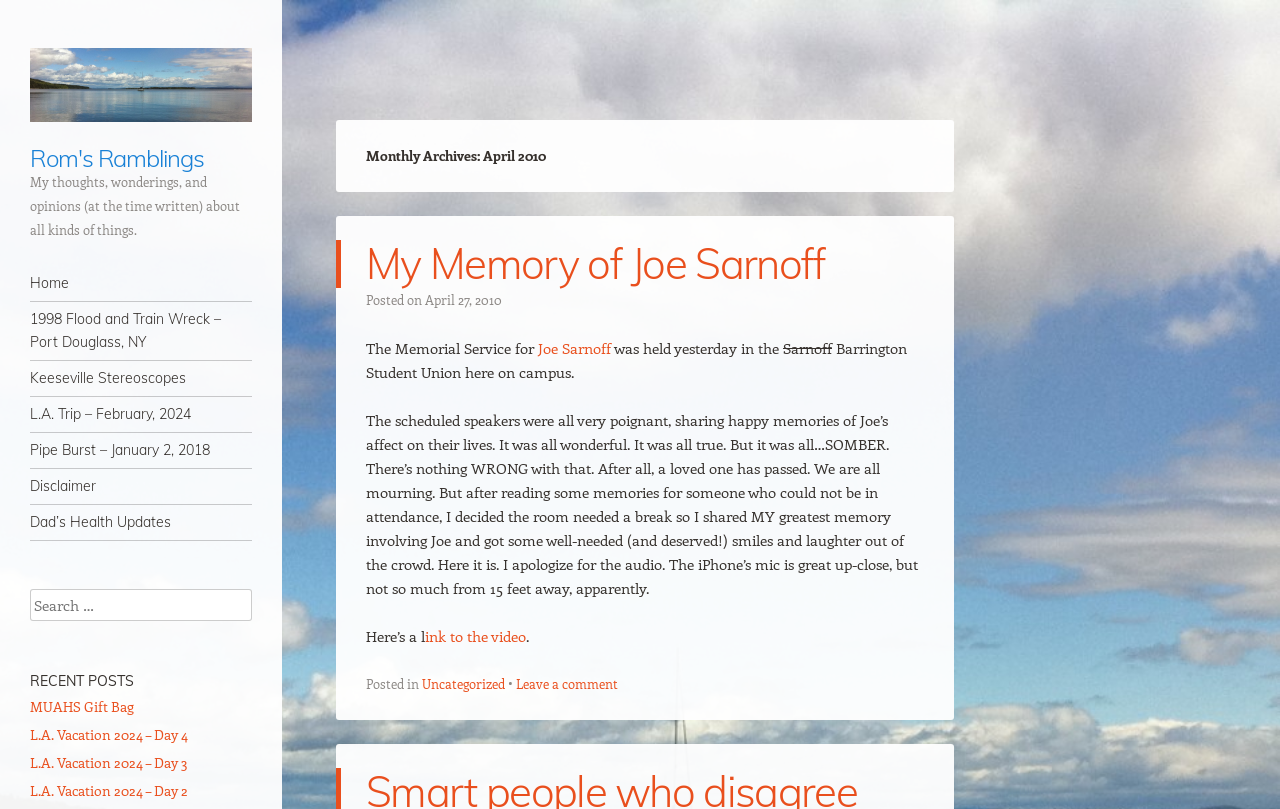Determine the bounding box coordinates of the element's region needed to click to follow the instruction: "Leave a comment on the current post". Provide these coordinates as four float numbers between 0 and 1, formatted as [left, top, right, bottom].

[0.403, 0.834, 0.483, 0.855]